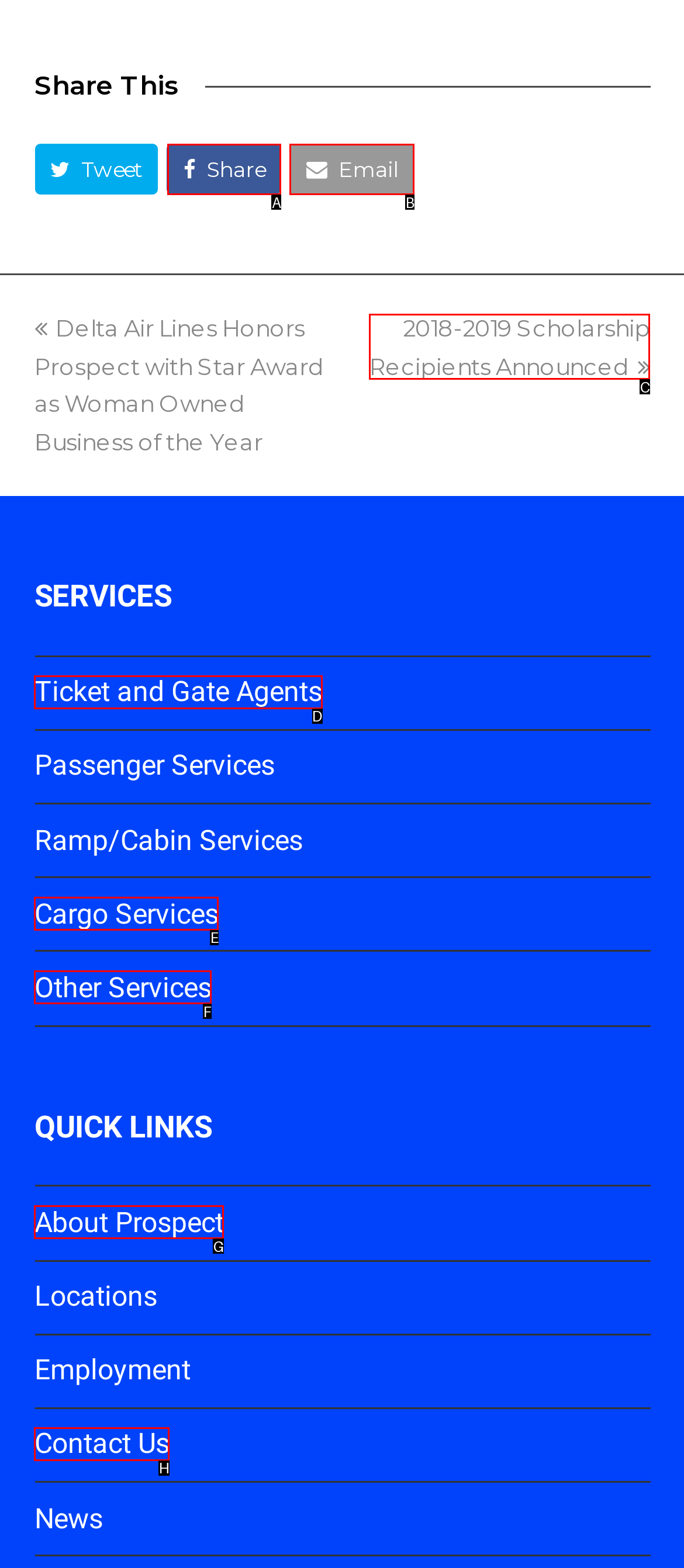From the available options, which lettered element should I click to complete this task: View Ticket and Gate Agents services?

D